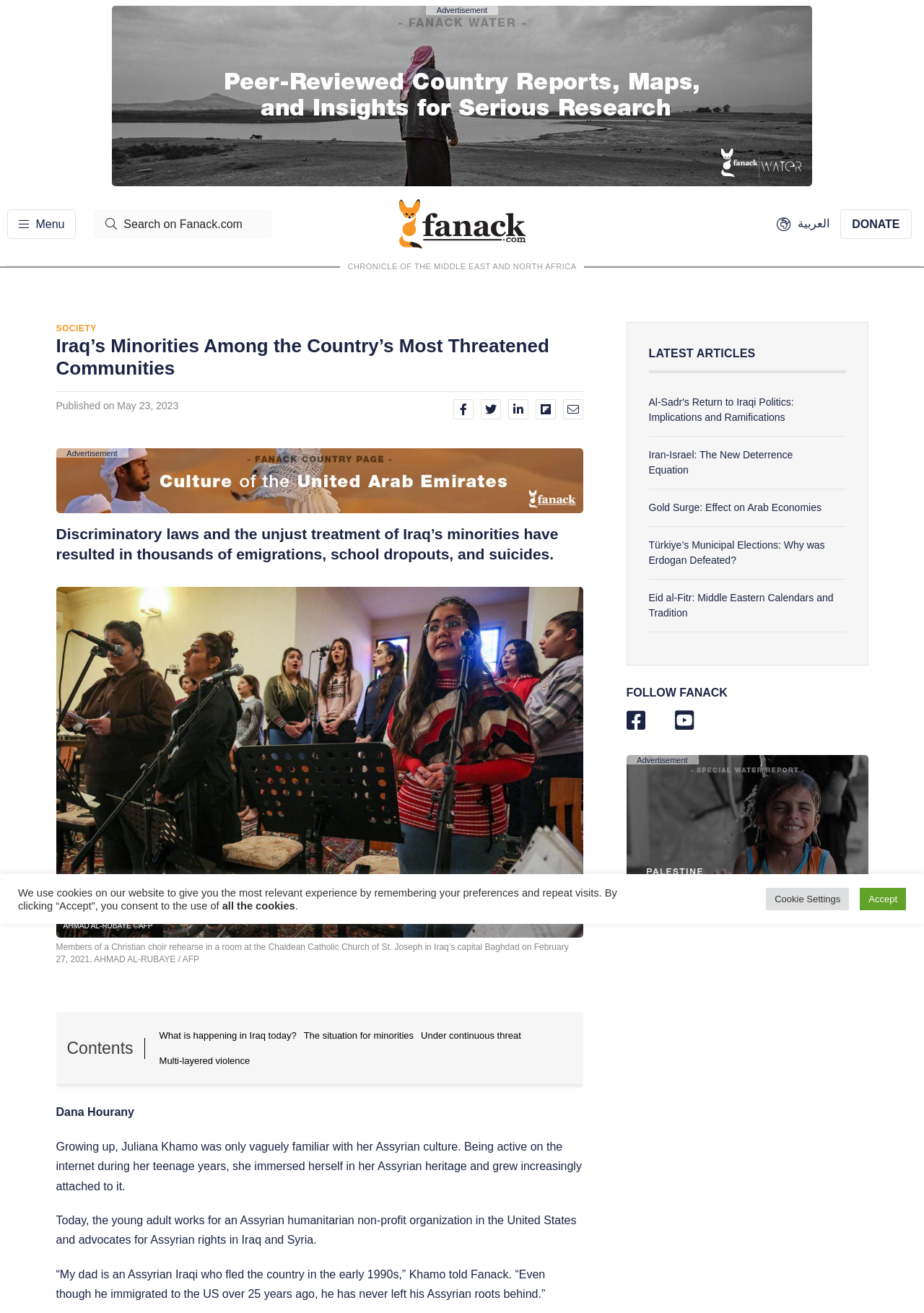What is the name of the person who fled Iraq in the early 1990s?
Answer the question with a single word or phrase, referring to the image.

Juliana Khamo's dad